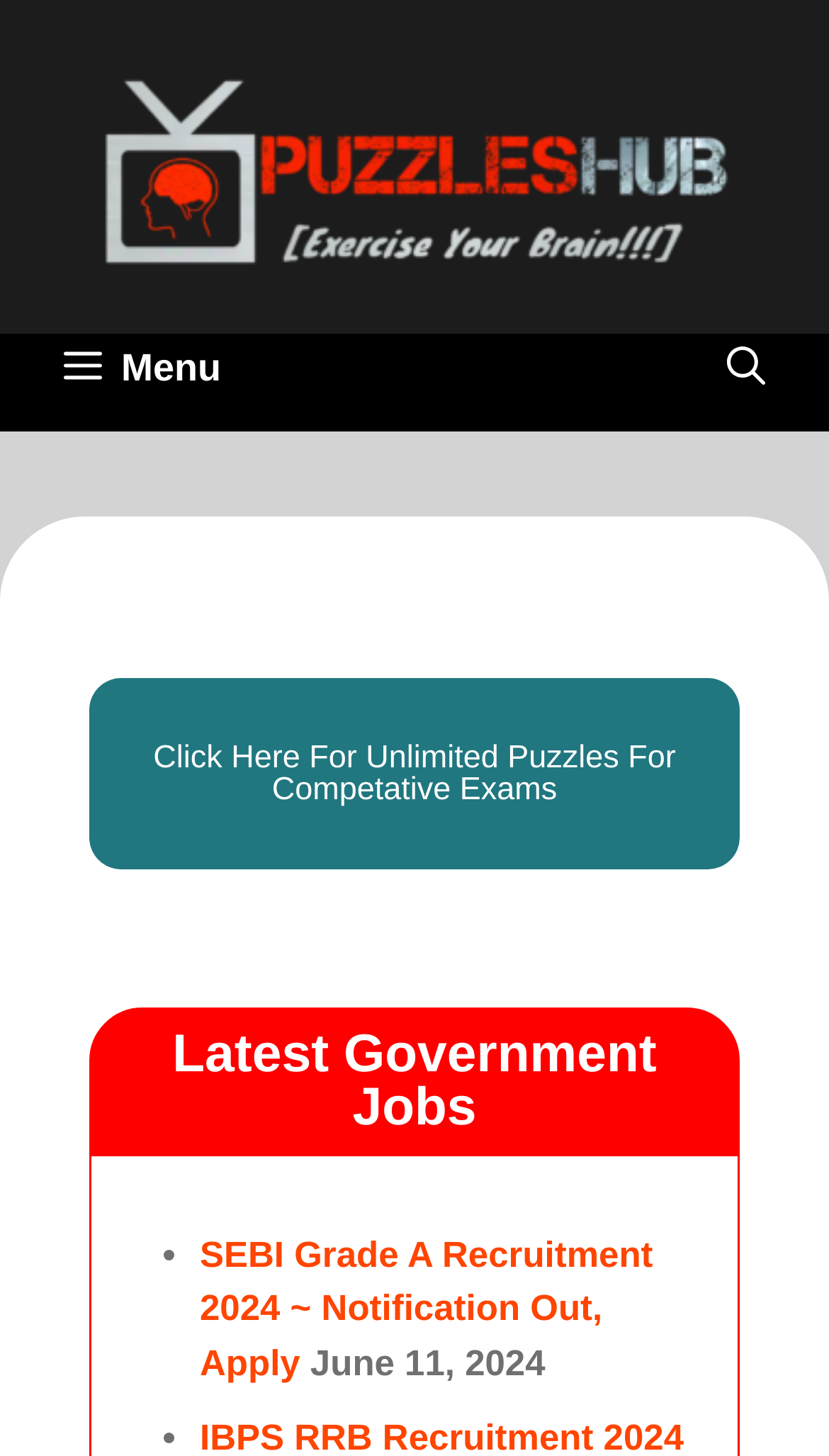From the webpage screenshot, predict the bounding box coordinates (top-left x, top-left y, bottom-right x, bottom-right y) for the UI element described here: alt="PuzzlesHuB"

[0.115, 0.099, 0.885, 0.127]